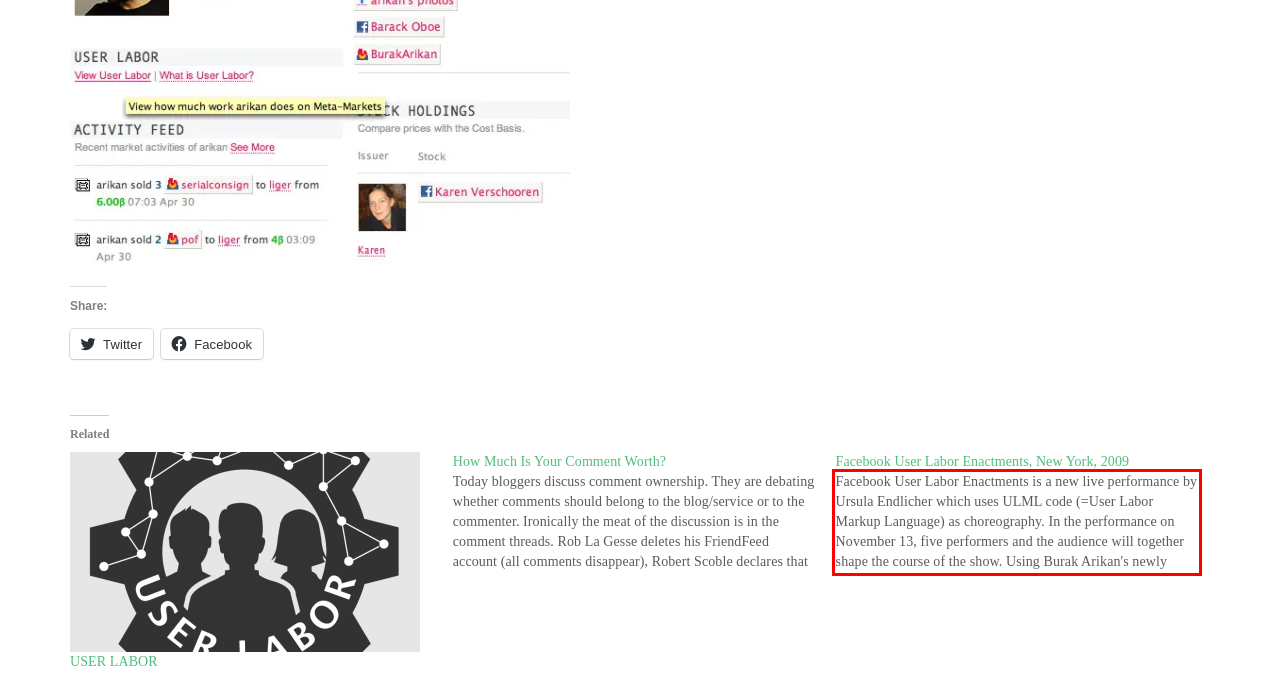Using the provided webpage screenshot, recognize the text content in the area marked by the red bounding box.

Facebook User Labor Enactments is a new live performance by Ursula Endlicher which uses ULML code (=User Labor Markup Language) as choreography. In the performance on November 13, five performers and the audience will together shape the course of the show. Using Burak Arikan's newly developed ULML-based software application which…